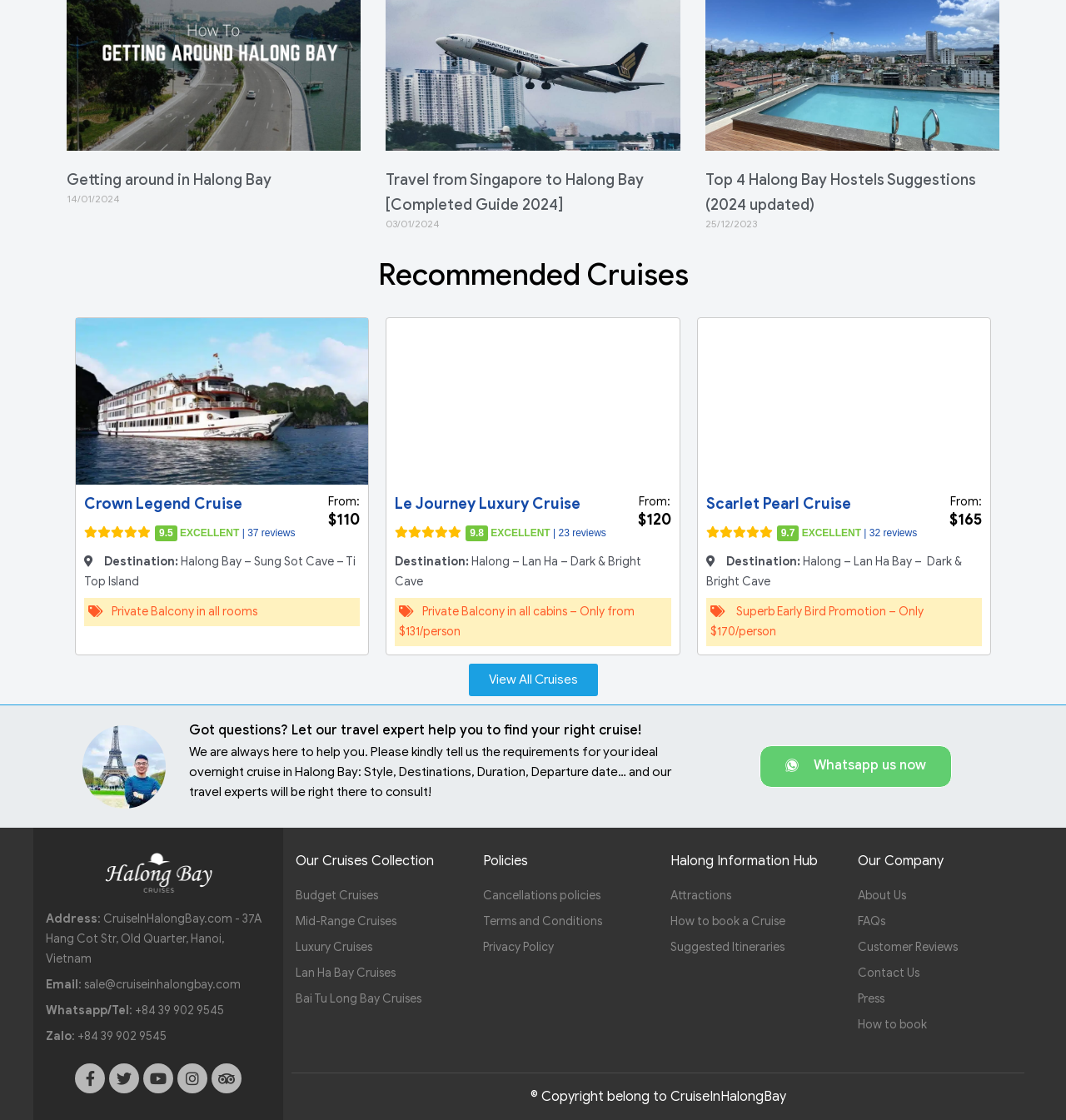Answer succinctly with a single word or phrase:
How many reviews does Le Journey Luxury Cruise have?

23